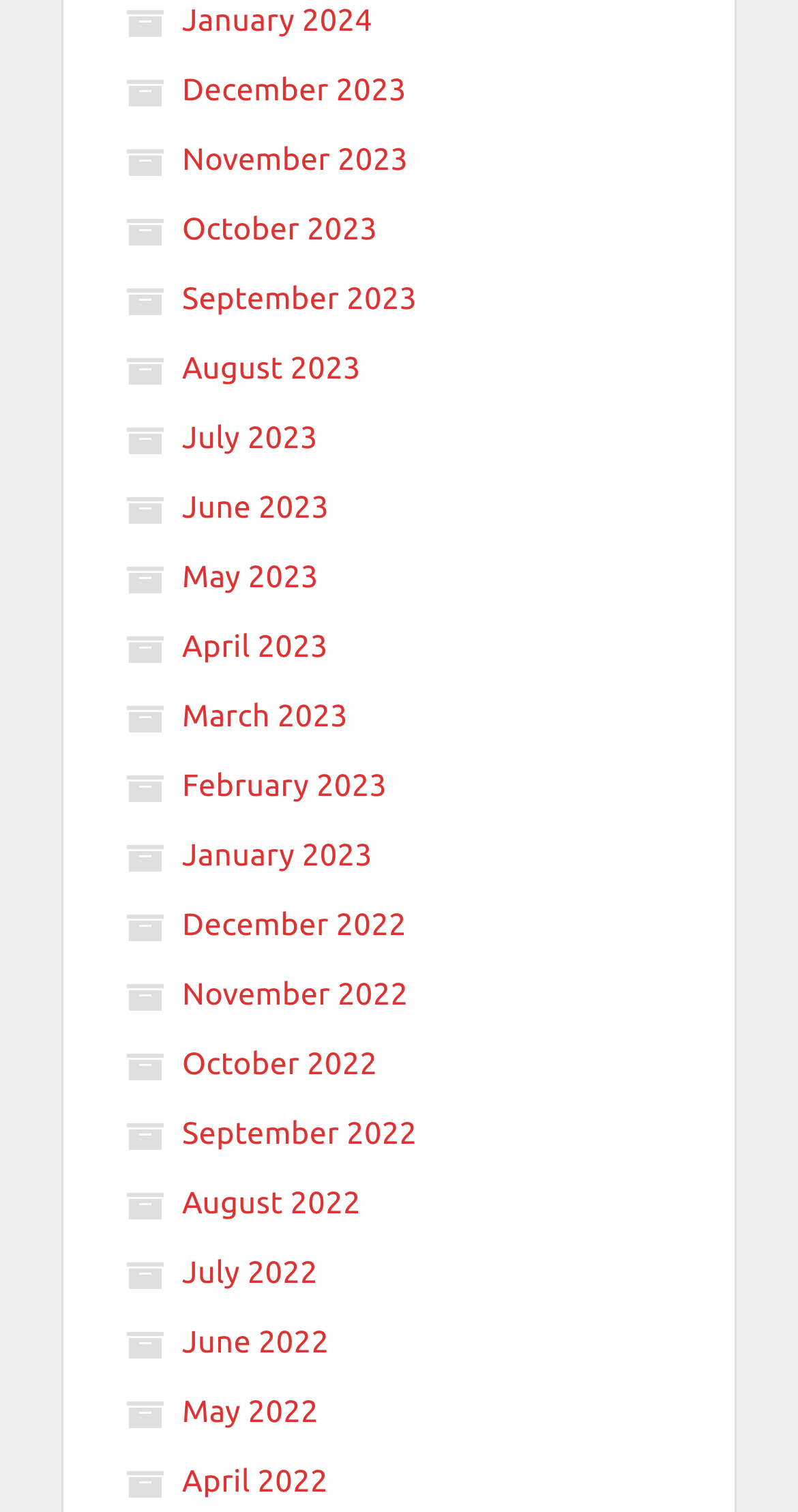What is the position of the link for August 2023?
Answer the question with a detailed explanation, including all necessary information.

I looked at the y1 and y2 coordinates of each link and found that the link for August 2023 has a y1 value of 0.232, which is the 6th smallest y1 value among all the links, indicating that it is the 6th link from the top.